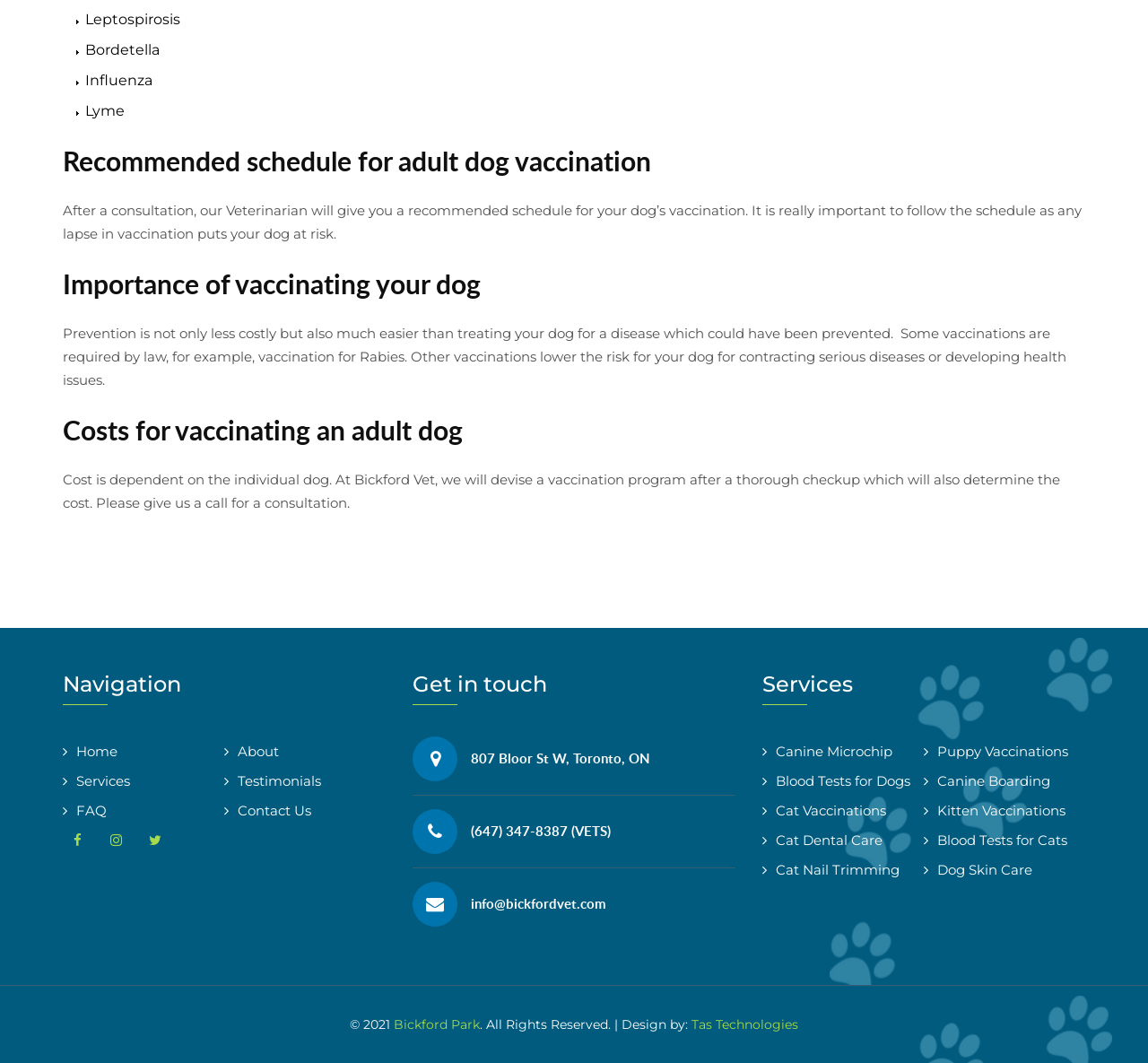Please identify the bounding box coordinates of the element's region that needs to be clicked to fulfill the following instruction: "Contact the veterinarian via email at info@bickfordvet.com". The bounding box coordinates should consist of four float numbers between 0 and 1, i.e., [left, top, right, bottom].

[0.41, 0.841, 0.528, 0.861]